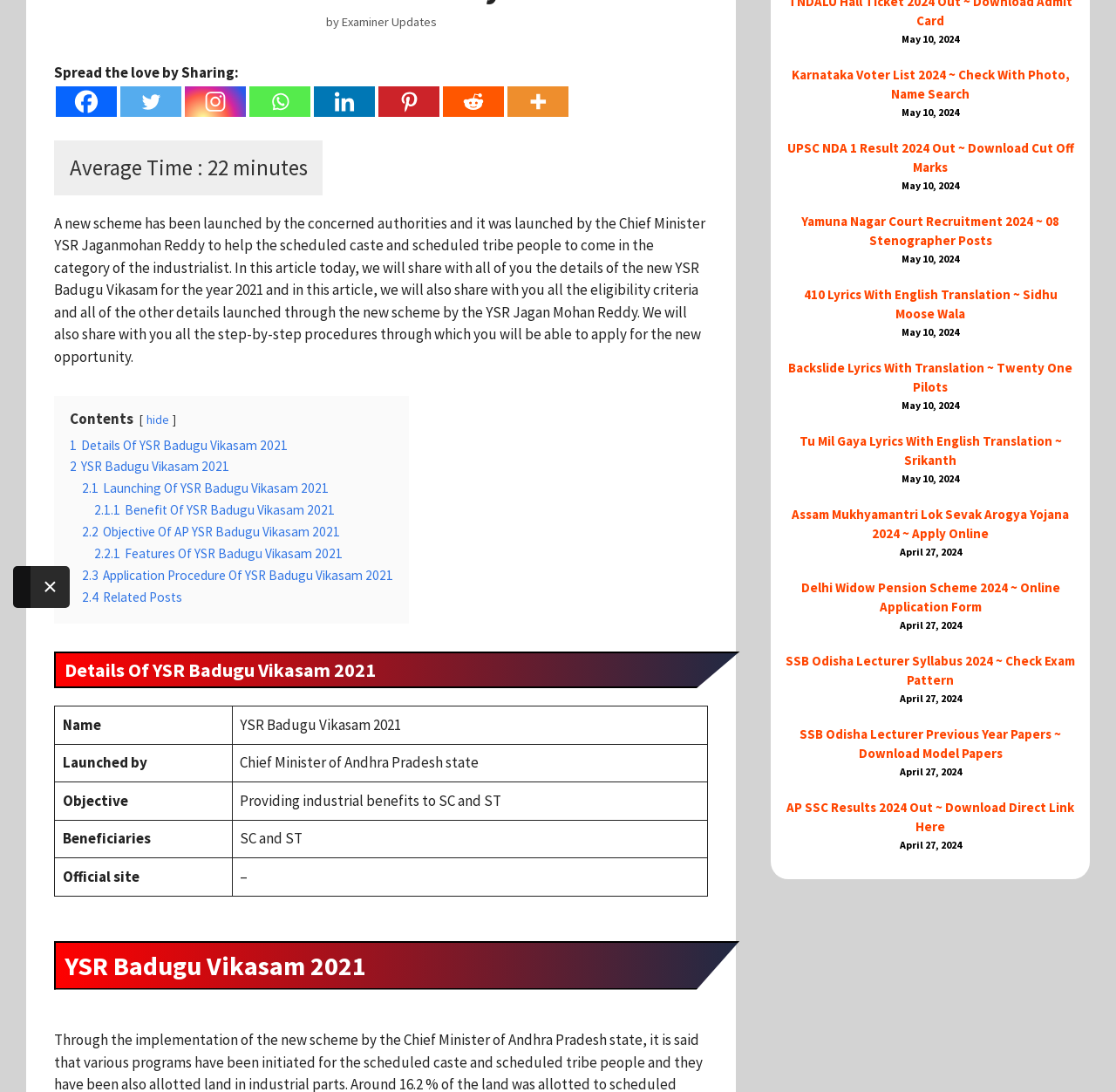Using the element description provided, determine the bounding box coordinates in the format (top-left x, top-left y, bottom-right x, bottom-right y). Ensure that all values are floating point numbers between 0 and 1. Element description: hide

[0.131, 0.378, 0.152, 0.391]